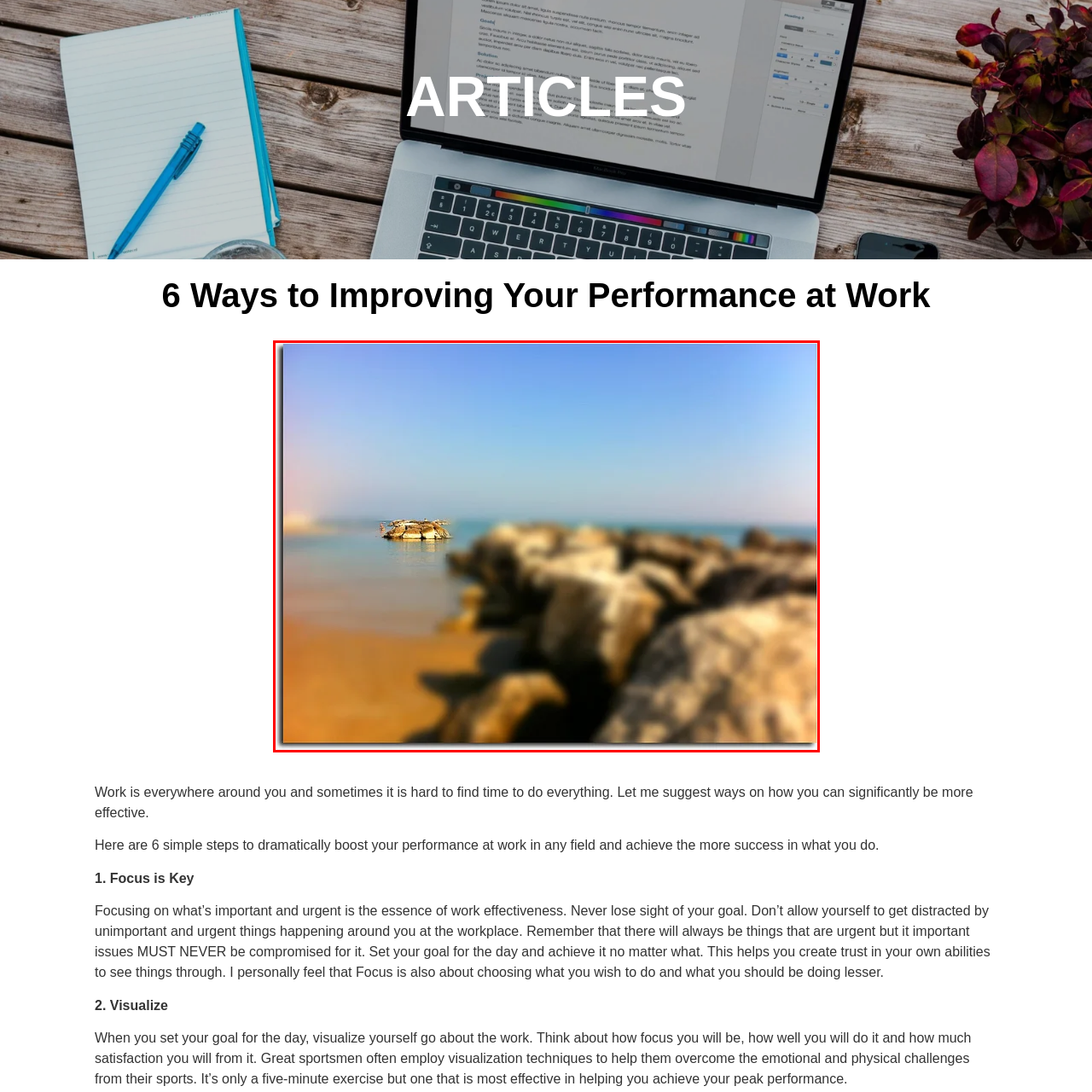Direct your attention to the zone enclosed by the orange box, What is partially hidden by gentle waves in the distance? 
Give your response in a single word or phrase.

A small island or rock formation